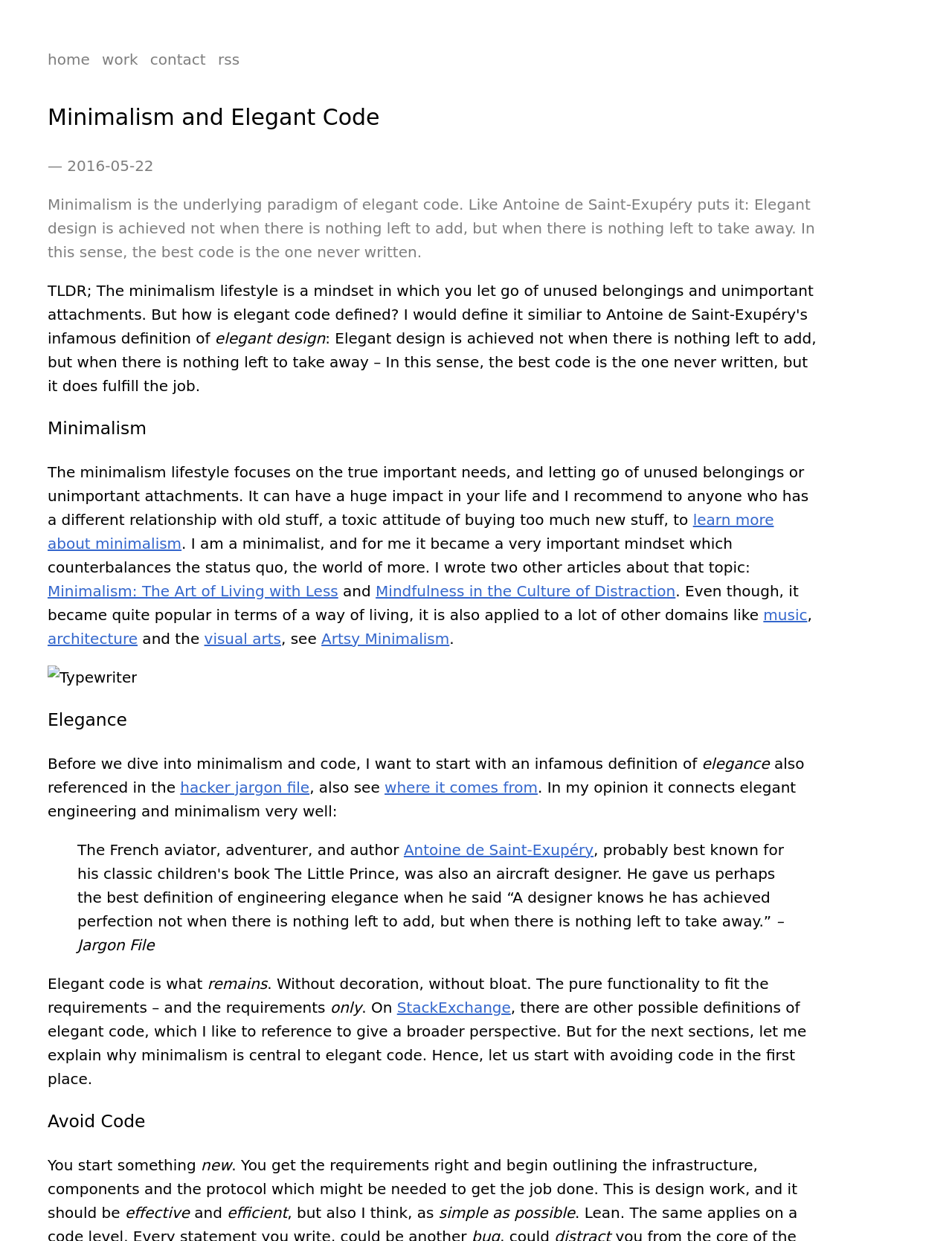Highlight the bounding box coordinates of the element you need to click to perform the following instruction: "read about minimalism."

[0.05, 0.373, 0.849, 0.426]